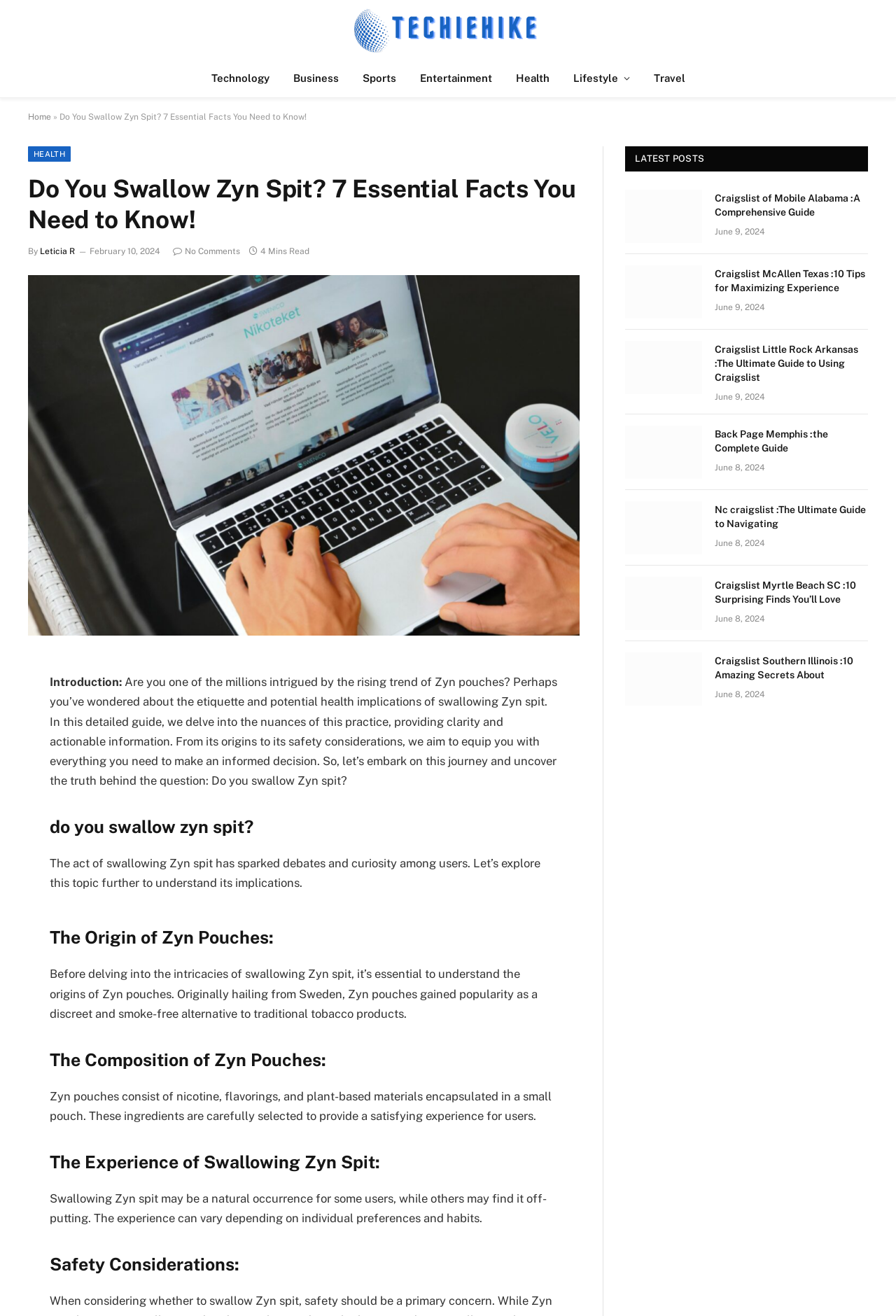Find the bounding box of the UI element described as: "Health". The bounding box coordinates should be given as four float values between 0 and 1, i.e., [left, top, right, bottom].

[0.031, 0.111, 0.079, 0.123]